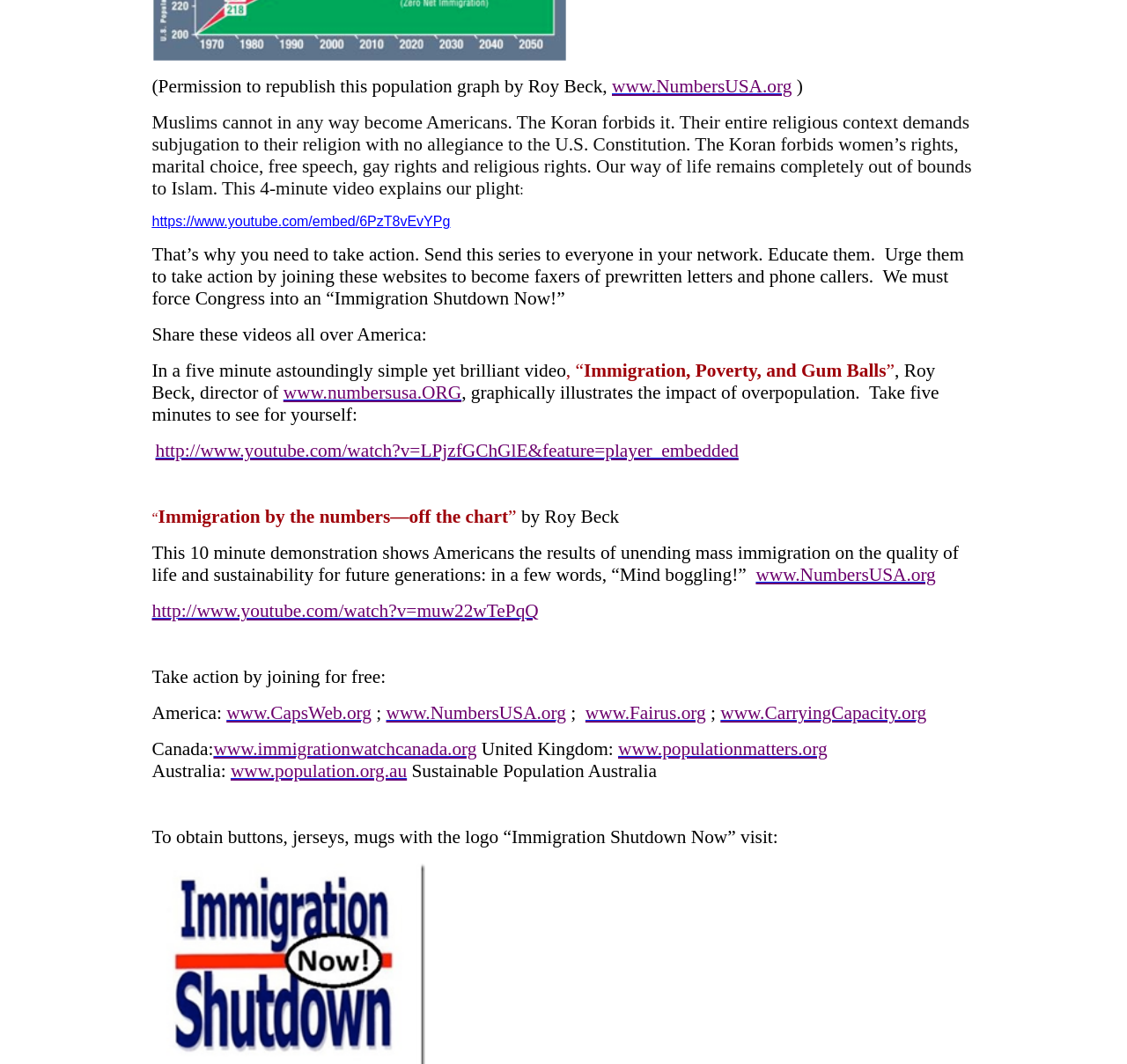What is the name of the organization mentioned in the webpage?
Using the screenshot, give a one-word or short phrase answer.

NumbersUSA